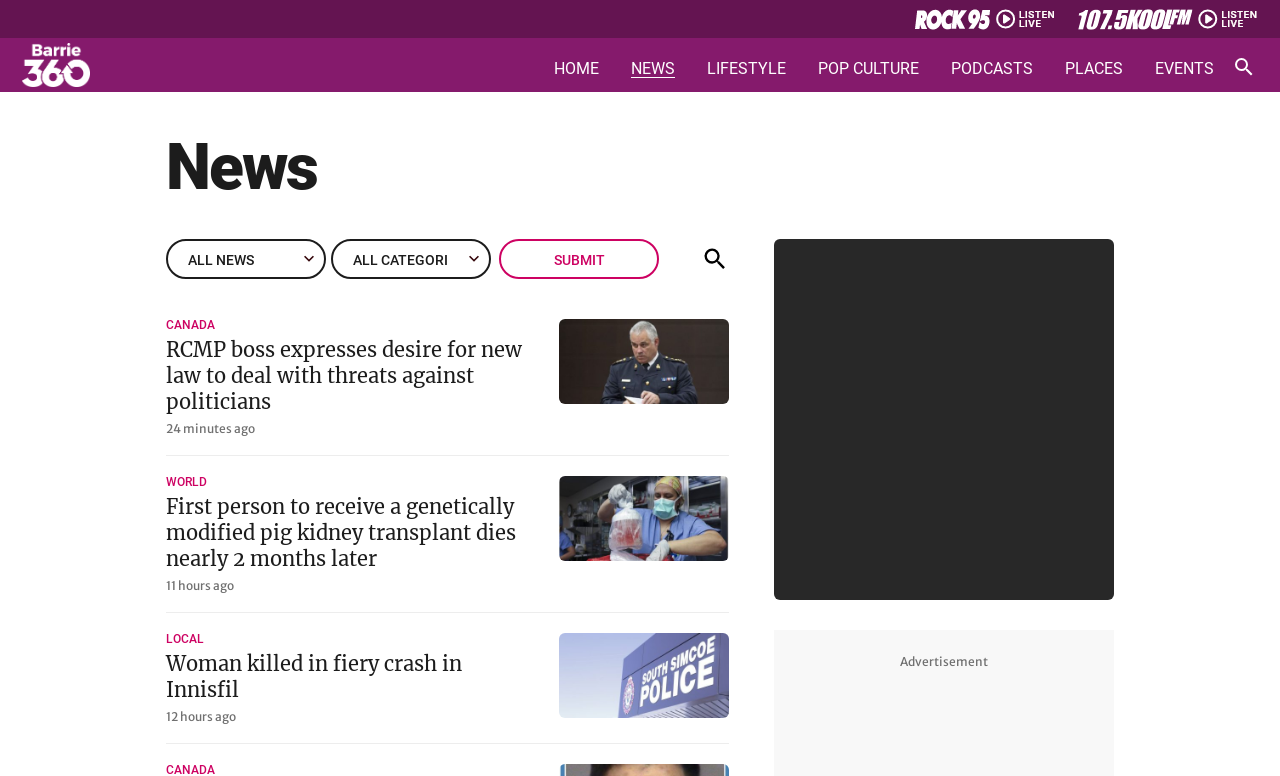Identify the bounding box coordinates for the element you need to click to achieve the following task: "Learn about Forever Aloe Vera Gel". Provide the bounding box coordinates as four float numbers between 0 and 1, in the form [left, top, right, bottom].

None